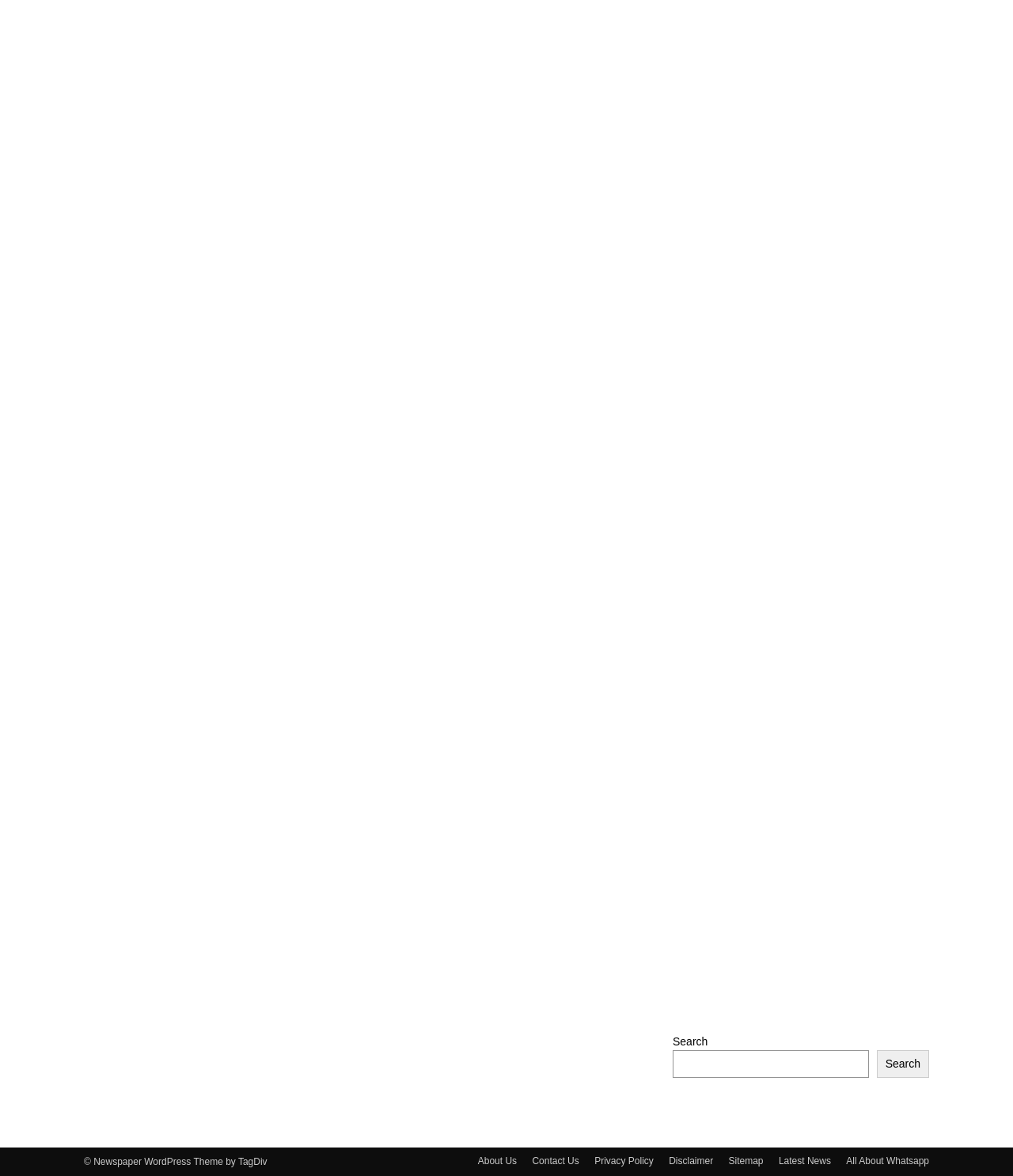Given the description of the UI element: "Latest News", predict the bounding box coordinates in the form of [left, top, right, bottom], with each value being a float between 0 and 1.

[0.769, 0.981, 0.82, 0.993]